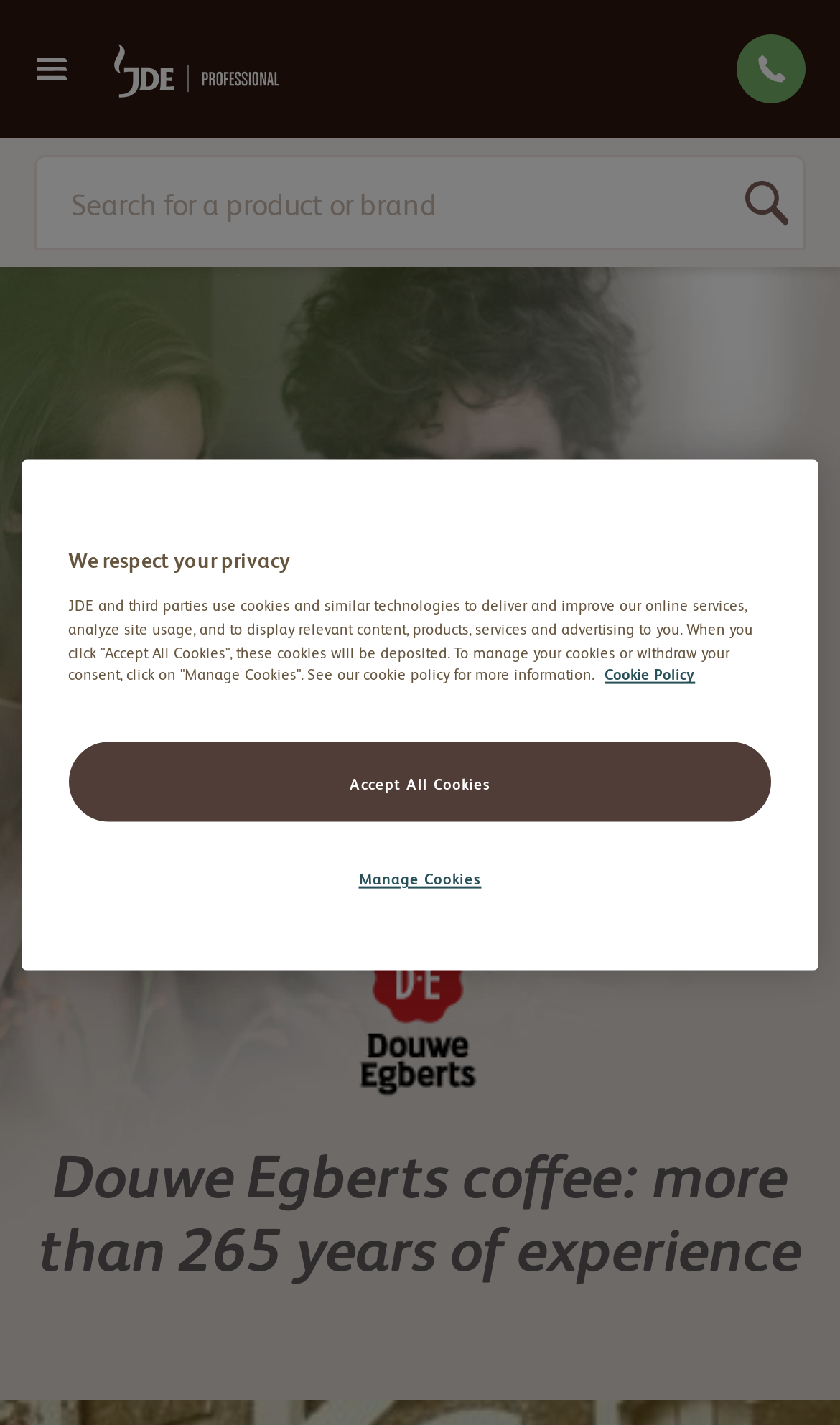What is the purpose of the textbox on the webpage?
Please give a detailed and elaborate explanation in response to the question.

The textbox has a description 'Search for a product or brand' which implies that its purpose is to allow users to search for a specific product or brand.